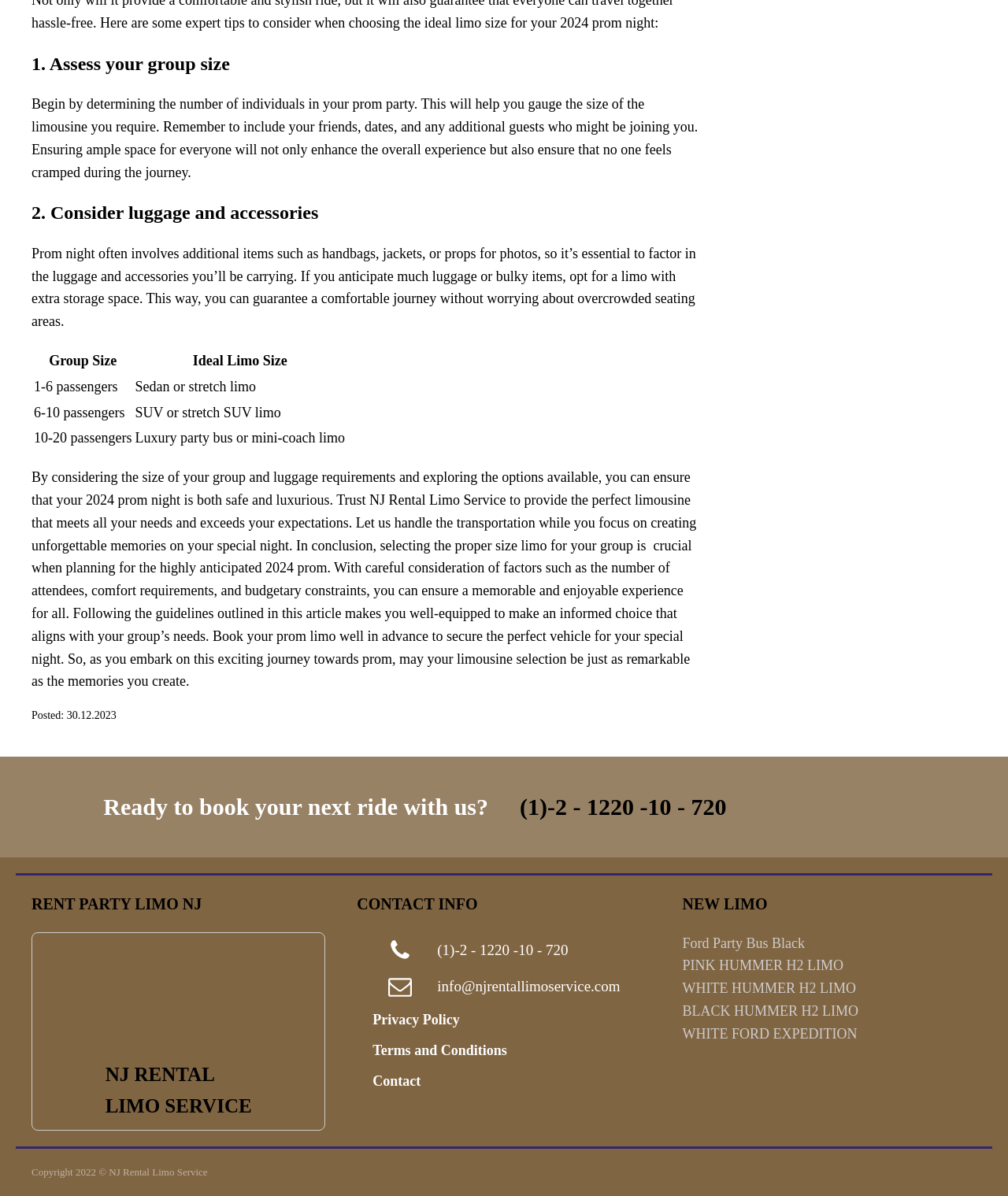Using the element description: "Terms and Conditions", determine the bounding box coordinates for the specified UI element. The coordinates should be four float numbers between 0 and 1, [left, top, right, bottom].

[0.354, 0.866, 0.519, 0.891]